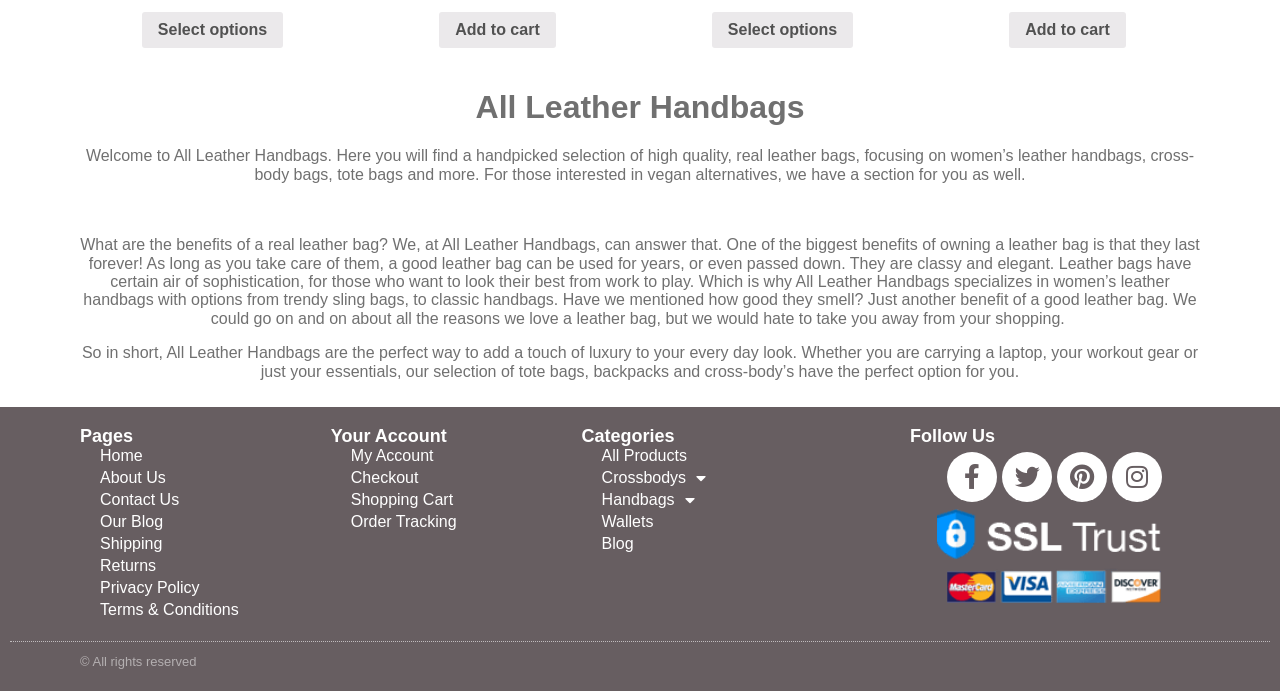Find the bounding box coordinates of the element I should click to carry out the following instruction: "Follow on 'Facebook'".

[0.74, 0.654, 0.779, 0.726]